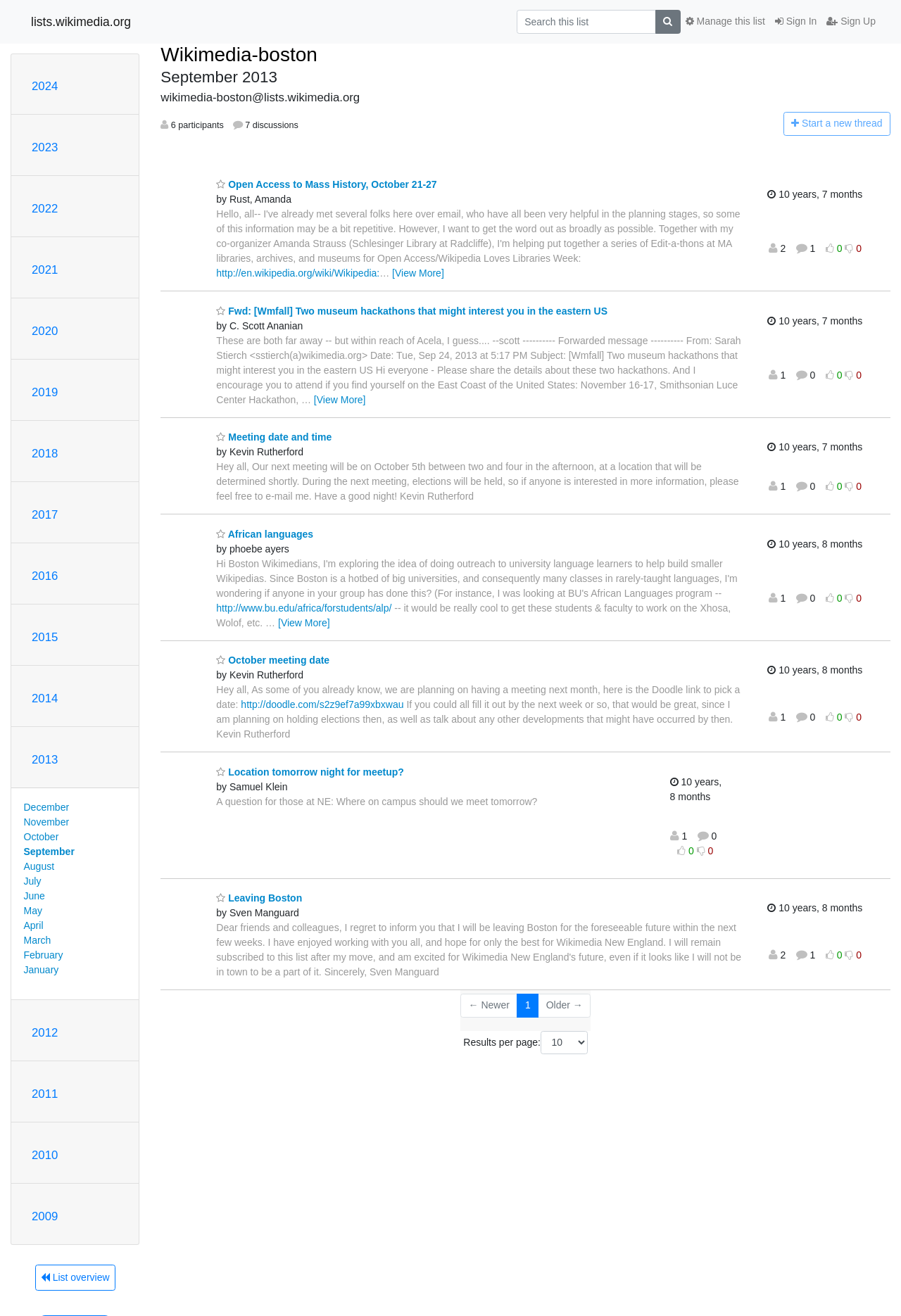Please identify the bounding box coordinates of the area that needs to be clicked to follow this instruction: "Start a new thread".

[0.869, 0.085, 0.988, 0.103]